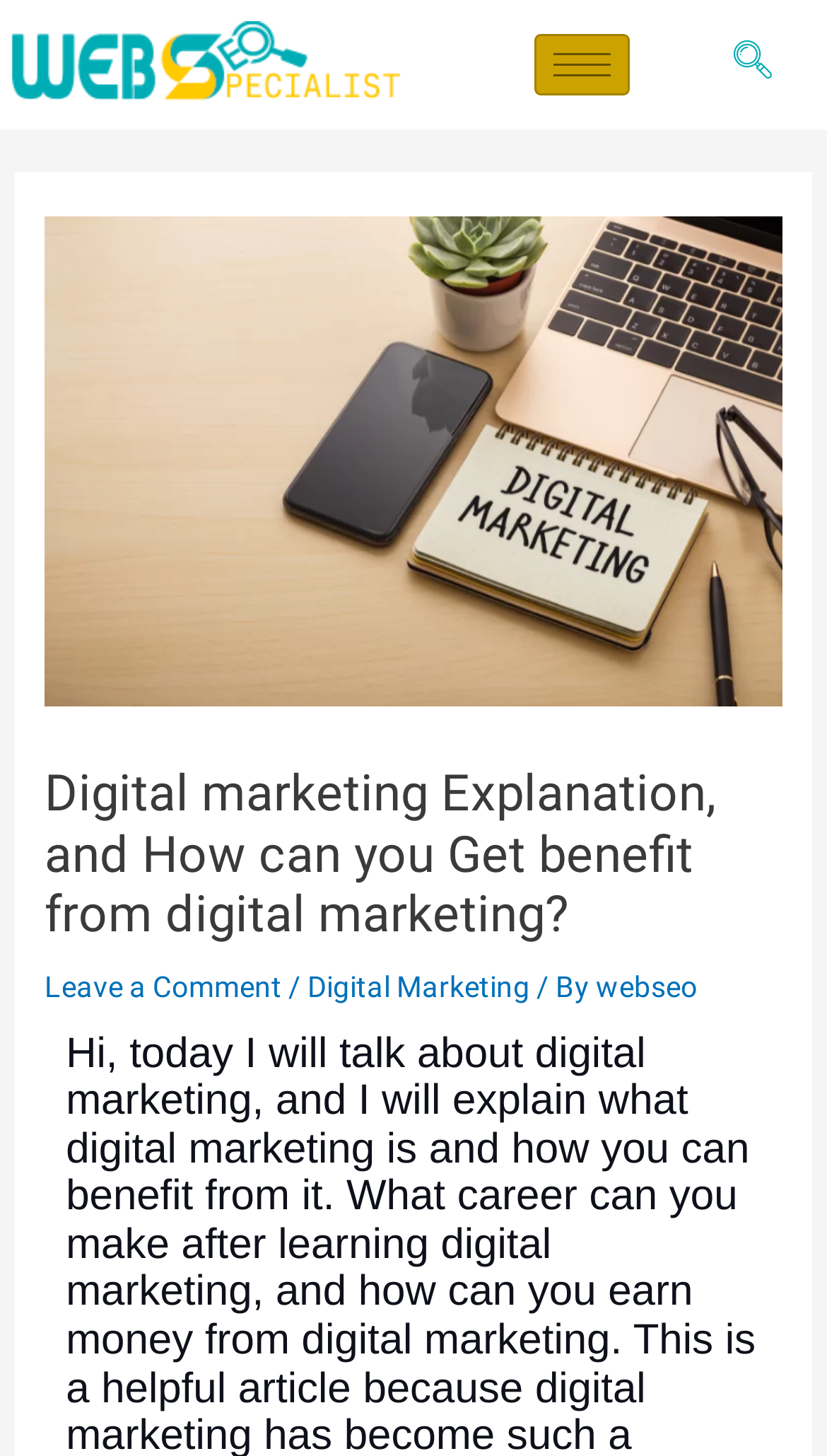Provide a comprehensive caption for the webpage.

The webpage is about digital marketing, with a focus on explaining what it is and how to benefit from it. At the top left of the page, there is a link. To the right of this link, a hamburger-icon button is located. Further to the right, a navsearch-button link is positioned.

Below these elements, a header section spans the width of the page. Within this header, the main title "Digital marketing Explanation, and How can you Get benefit from digital marketing?" is prominently displayed. Below the title, there are three links: "Leave a Comment", "Digital Marketing", and "webseo", separated by two static text elements "/" and "/ By". The "Leave a Comment" link is positioned on the left, followed by the "/" text, then the "Digital Marketing" link, the "/ By" text, and finally the "webseo" link on the right.